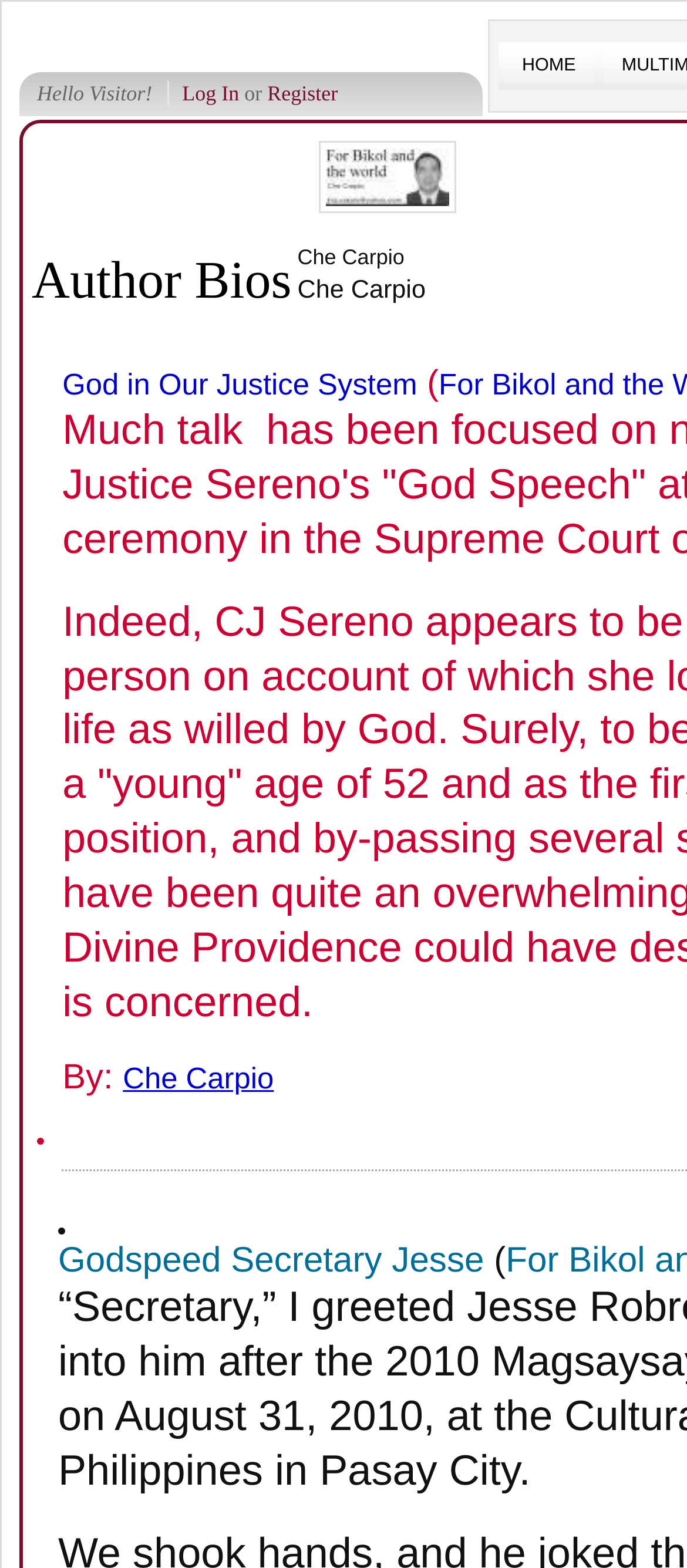Offer an extensive depiction of the webpage and its key elements.

The webpage is about Che Carpio, a contributor to Vox Bikol. At the top left, there is a greeting "Hello Visitor!" followed by two links, "Log In" and "Register", which are positioned side by side. Below these links, there is a prominent heading "Author Bios" that spans about half of the page width.

To the right of the "Author Bios" heading, there is a subheading "Che Carpio" that is slightly smaller in size. Below this subheading, there is a list of articles or posts, each marked with a bullet point (•). The first article is titled "God in Our Justice System" and has a link to the full article. The author of this article, Che Carpio, is mentioned below the title, along with a link to their profile.

Further down the page, there is another article or post, titled "Godspeed Secretary Jesse", which also has a link to the full article. This article is also marked with a bullet point and has the same author, Che Carpio, mentioned below the title. Overall, the webpage appears to be a profile or blog page for Che Carpio, showcasing their contributions to Vox Bikol.